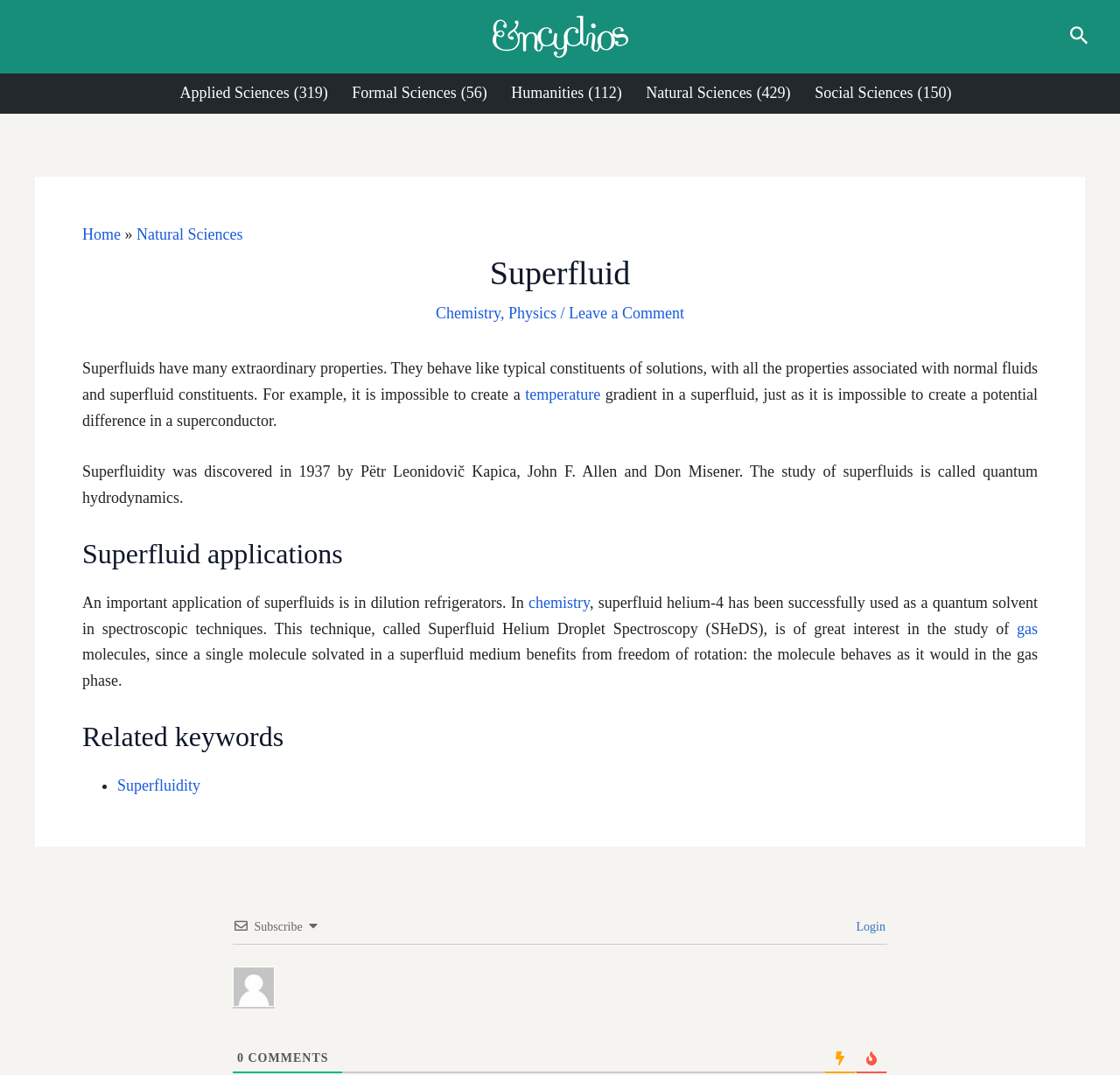Determine the bounding box coordinates of the clickable area required to perform the following instruction: "Read about Superfluid". The coordinates should be represented as four float numbers between 0 and 1: [left, top, right, bottom].

[0.073, 0.236, 0.927, 0.273]